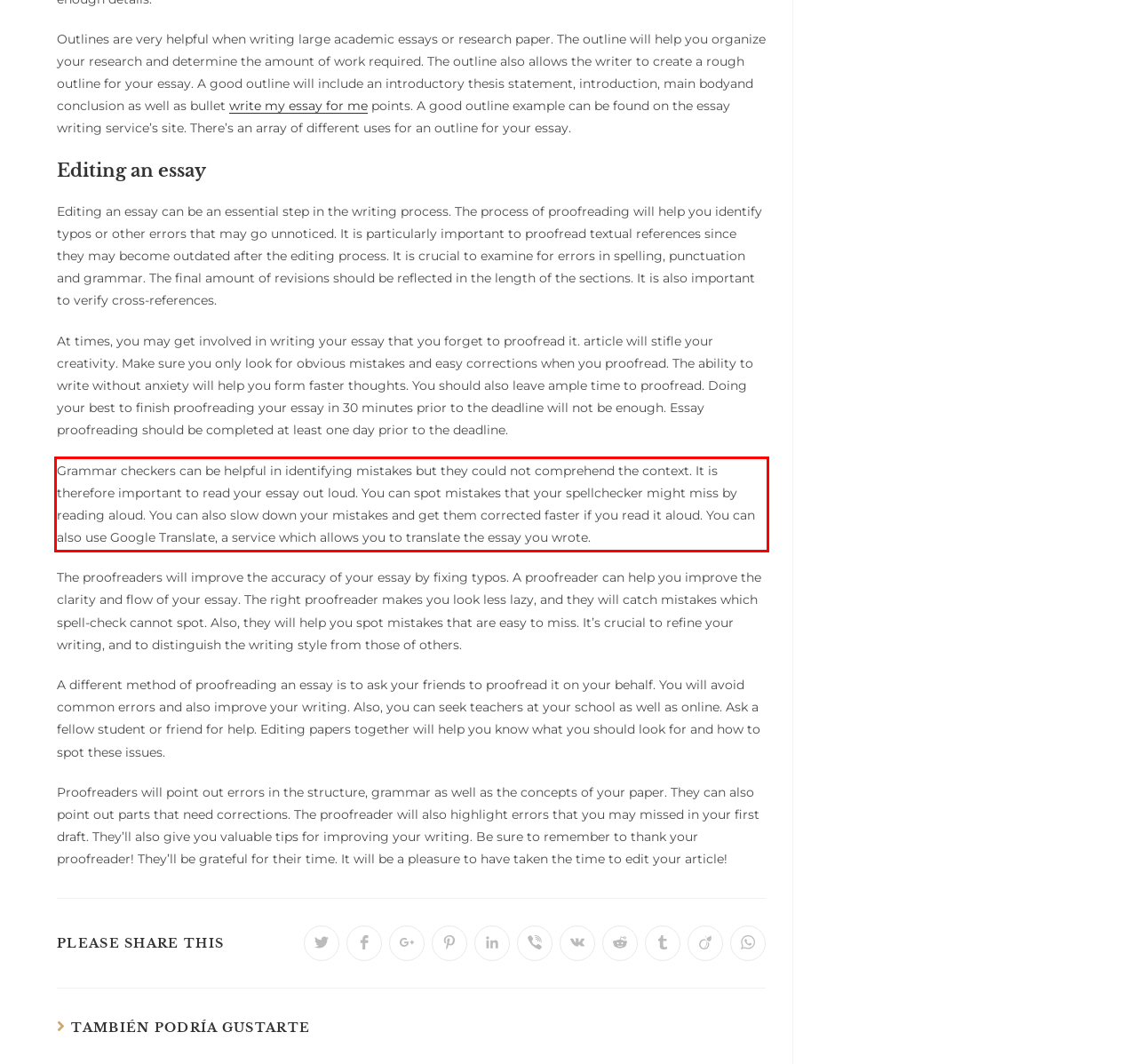Please identify the text within the red rectangular bounding box in the provided webpage screenshot.

Grammar checkers can be helpful in identifying mistakes but they could not comprehend the context. It is therefore important to read your essay out loud. You can spot mistakes that your spellchecker might miss by reading aloud. You can also slow down your mistakes and get them corrected faster if you read it aloud. You can also use Google Translate, a service which allows you to translate the essay you wrote.